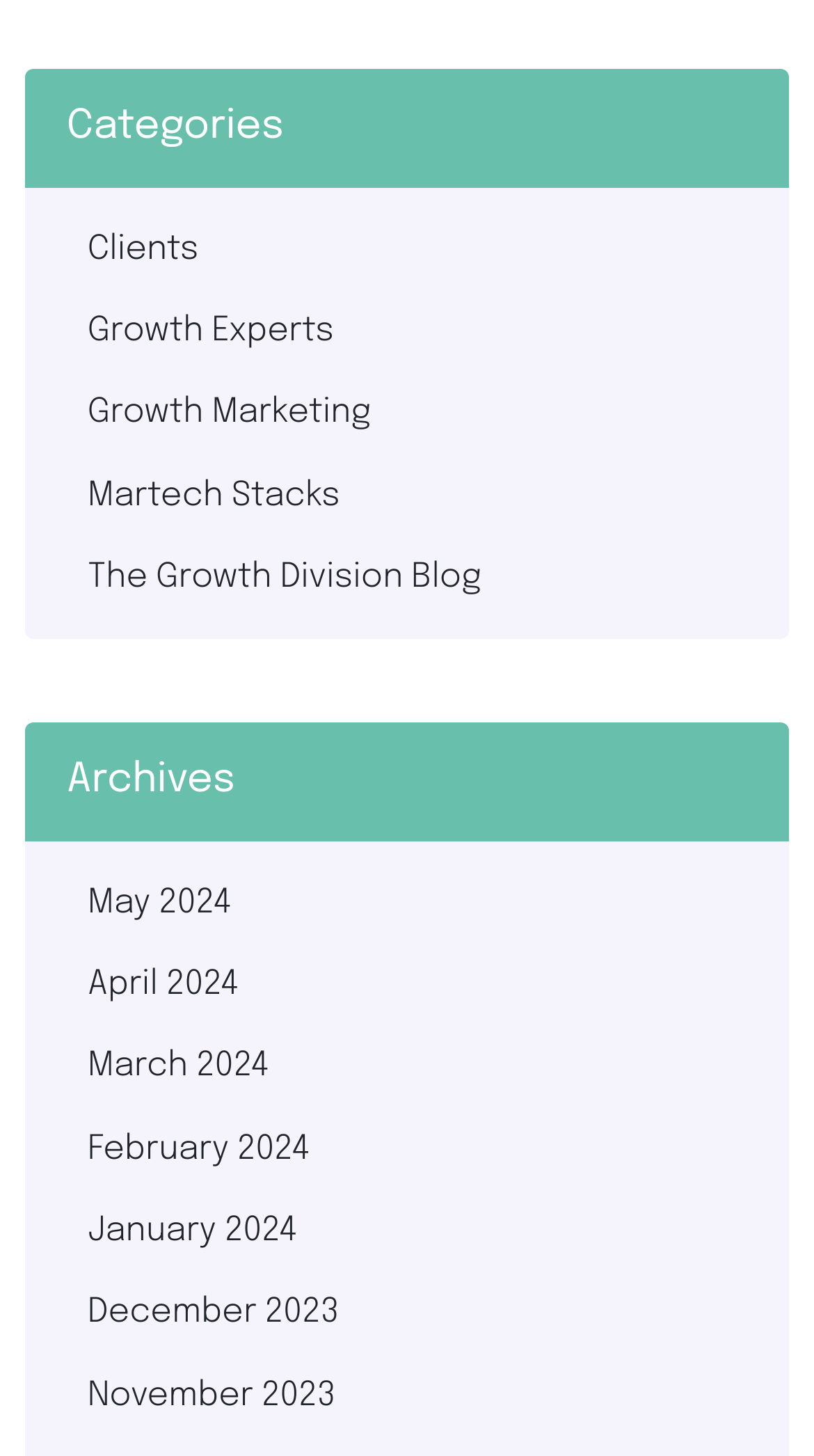Kindly determine the bounding box coordinates for the clickable area to achieve the given instruction: "Visit the growth division blog".

[0.031, 0.368, 0.969, 0.425]